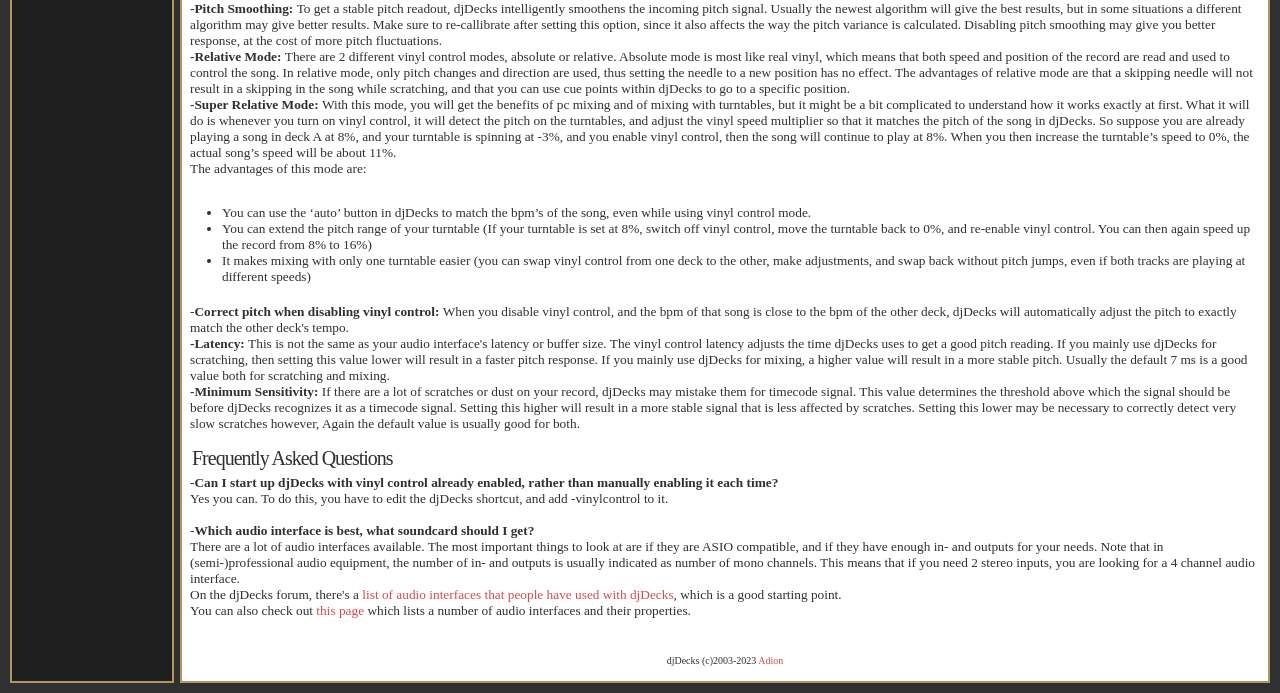Please find the bounding box for the following UI element description. Provide the coordinates in (top-left x, top-left y, bottom-right x, bottom-right y) format, with values between 0 and 1: this page

[0.247, 0.87, 0.284, 0.891]